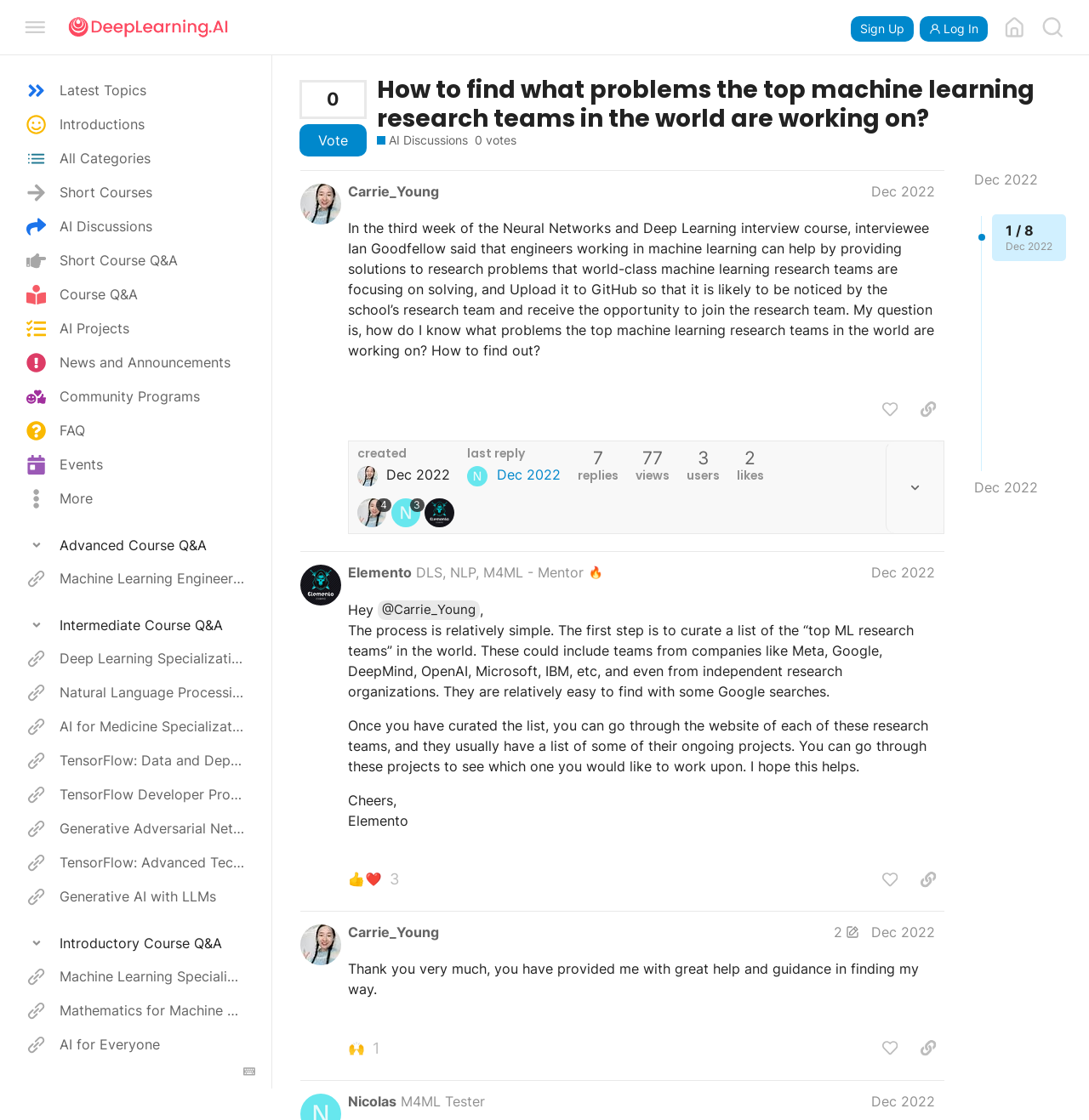Find the bounding box coordinates for the area you need to click to carry out the instruction: "Click on the 'More' button". The coordinates should be four float numbers between 0 and 1, indicated as [left, top, right, bottom].

[0.0, 0.43, 0.251, 0.461]